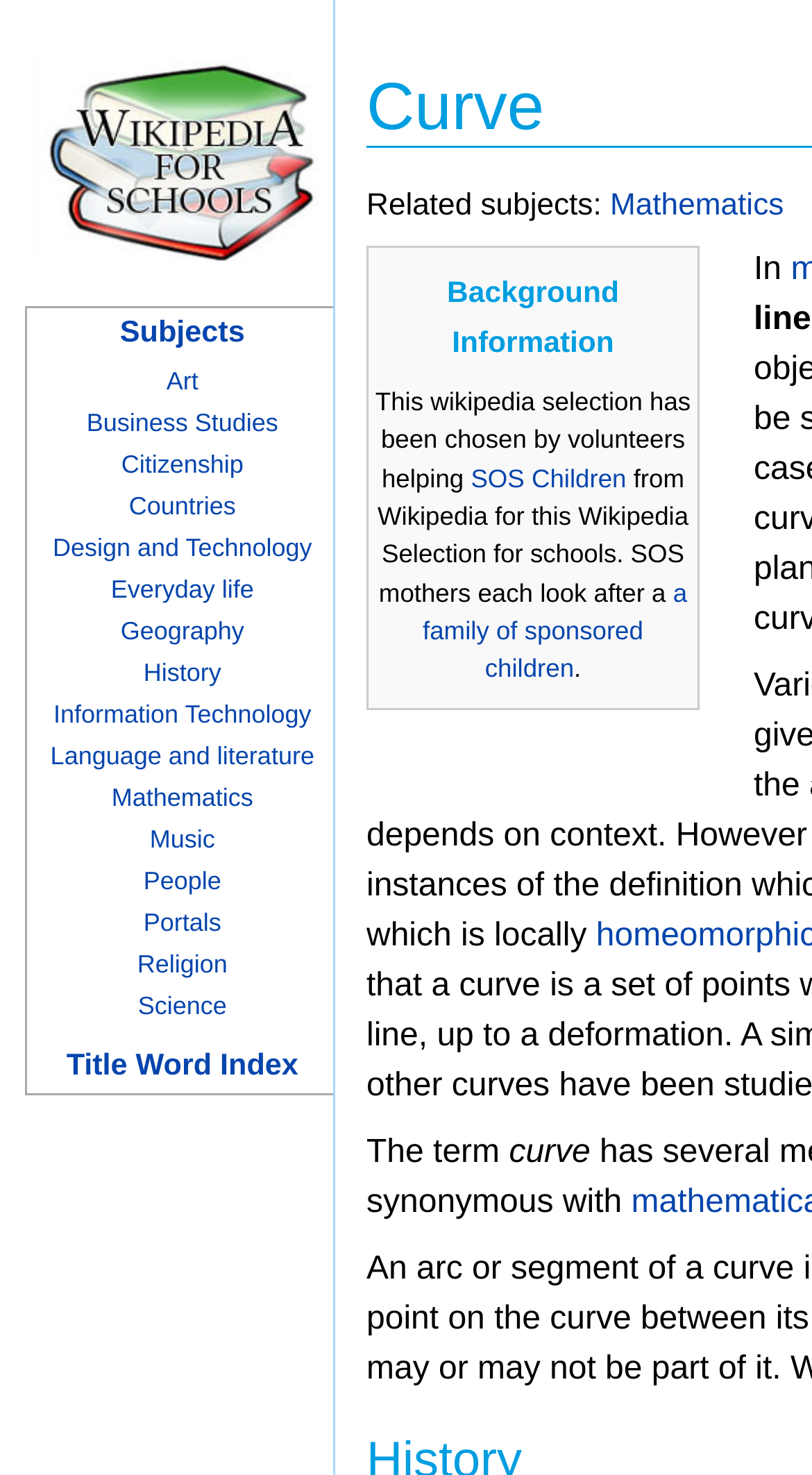Describe the entire webpage, focusing on both content and design.

This webpage is about the concept of a "Curve" in the context of mathematics, specifically designed for schools. At the top-left corner, there is an image and a link to "Wikipedia for Schools". Below this, there are several links to various subjects, including "Art", "Business Studies", "Citizenship", and many more, arranged in a vertical list.

On the right side of the page, there is a section with the heading "Background Information". This section contains a brief description of how the Wikipedia selection was chosen by volunteers helping SOS Children, an organization where SOS mothers care for a family of sponsored children.

Further down the page, there is a section that appears to be the main content of the webpage, discussing the term "Curve" and its meaning. This section is divided into smaller paragraphs, with some links to related topics.

At the top-right corner of the page, there is a link to "Related subjects:" followed by a link to "Mathematics". There is also a small text "In" at the top-right corner, but its context is unclear.